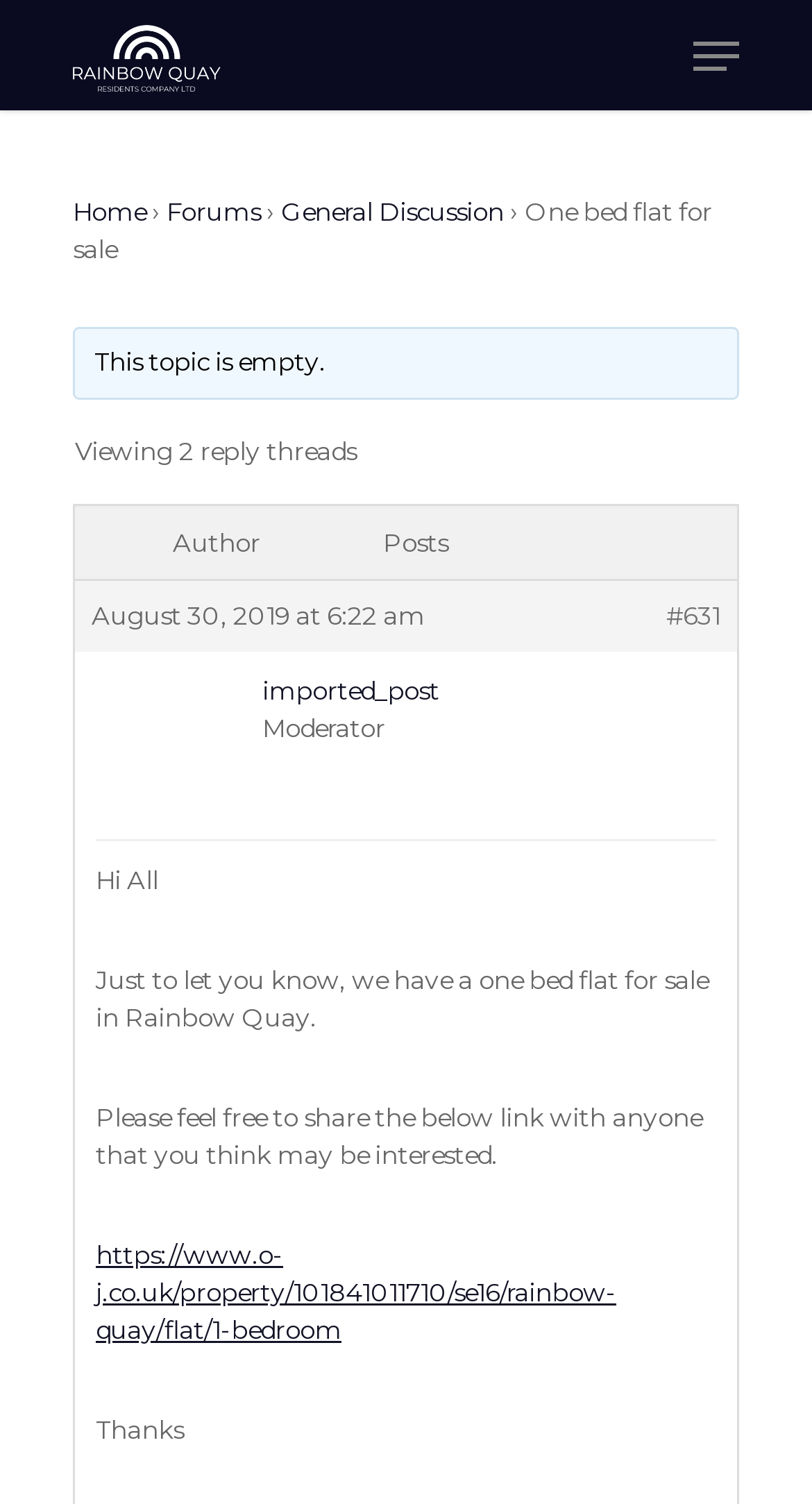Create a detailed summary of the webpage's content and design.

This webpage appears to be a forum discussion page, specifically a topic about a one-bedroom flat for sale in Rainbow Quay Residents. 

At the top left, there is a link to "Rainbow Quay Residents" accompanied by an image with the same name. On the top right, there are several links to different sections of the website, including "Home", "About Us", "History", "News", "Rent Here", "Buy Here", "Gallery", and "Main Contacts". 

Below the top section, there is a navigation bar with links to "Home", "Forums", and "General Discussion". To the right of the navigation bar, there is a title "One bed flat for sale" and a static text "›". 

The main content of the page is a discussion thread. The thread is empty, as indicated by the text "This topic is empty." However, there are 2 reply threads, as indicated by the text "Viewing 2 reply threads". 

The first reply is from a moderator, who posted a message on August 30, 2019, at 6:22 am. The message reads, "Hi All, Just to let you know, we have a one bed flat for sale in Rainbow Quay. Please feel free to share the below link with anyone that you think may be interested." The link provided is to a property listing website. The moderator ends the message with "Thanks".